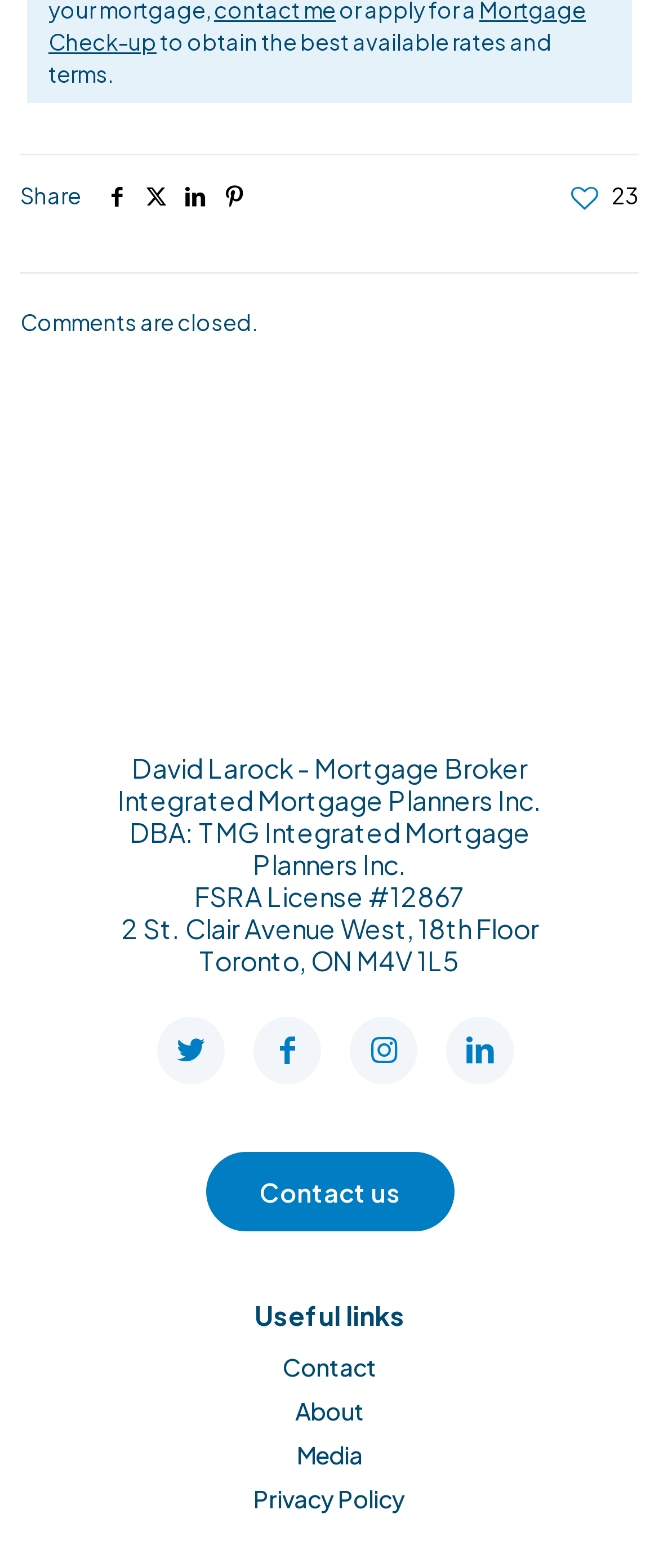How many links are there in the 'Useful links' section?
Answer the question with a single word or phrase derived from the image.

4